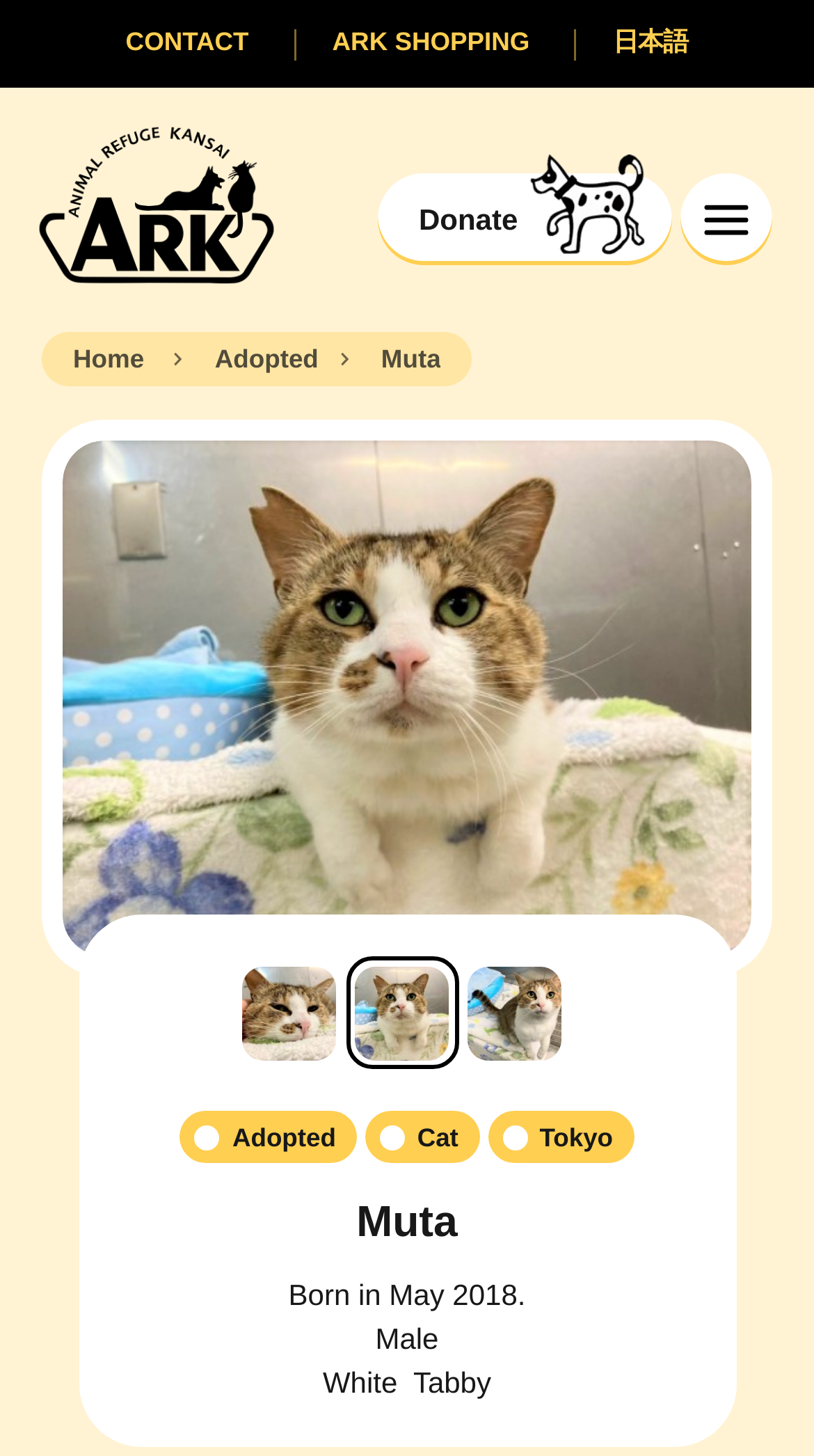Please specify the bounding box coordinates of the element that should be clicked to execute the given instruction: 'View 'Adopt' page'. Ensure the coordinates are four float numbers between 0 and 1, expressed as [left, top, right, bottom].

[0.0, 0.339, 1.0, 0.419]